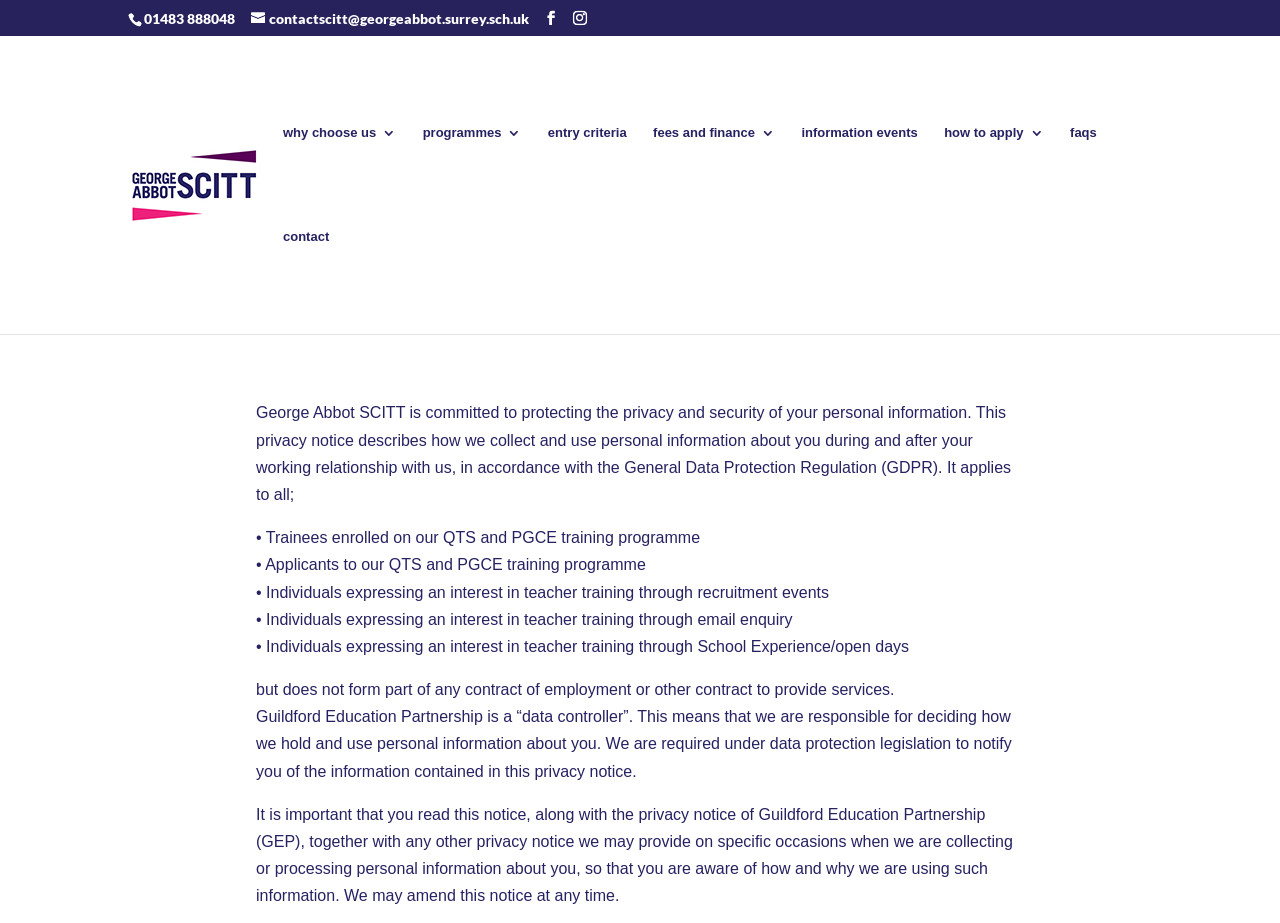Please find the bounding box coordinates of the section that needs to be clicked to achieve this instruction: "Call the phone number".

[0.112, 0.01, 0.184, 0.029]